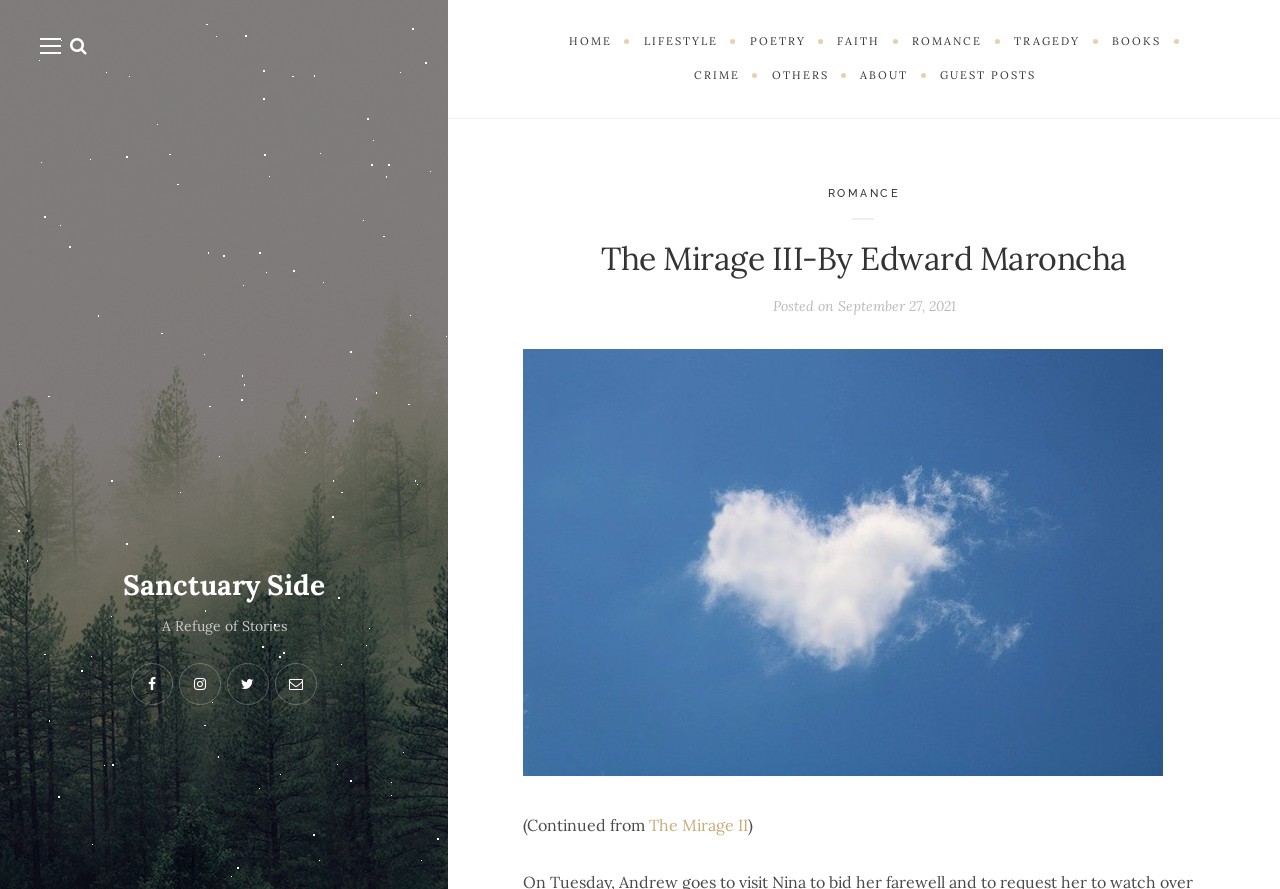Who is the author of the current story?
Using the image as a reference, give a one-word or short phrase answer.

Edward Maroncha